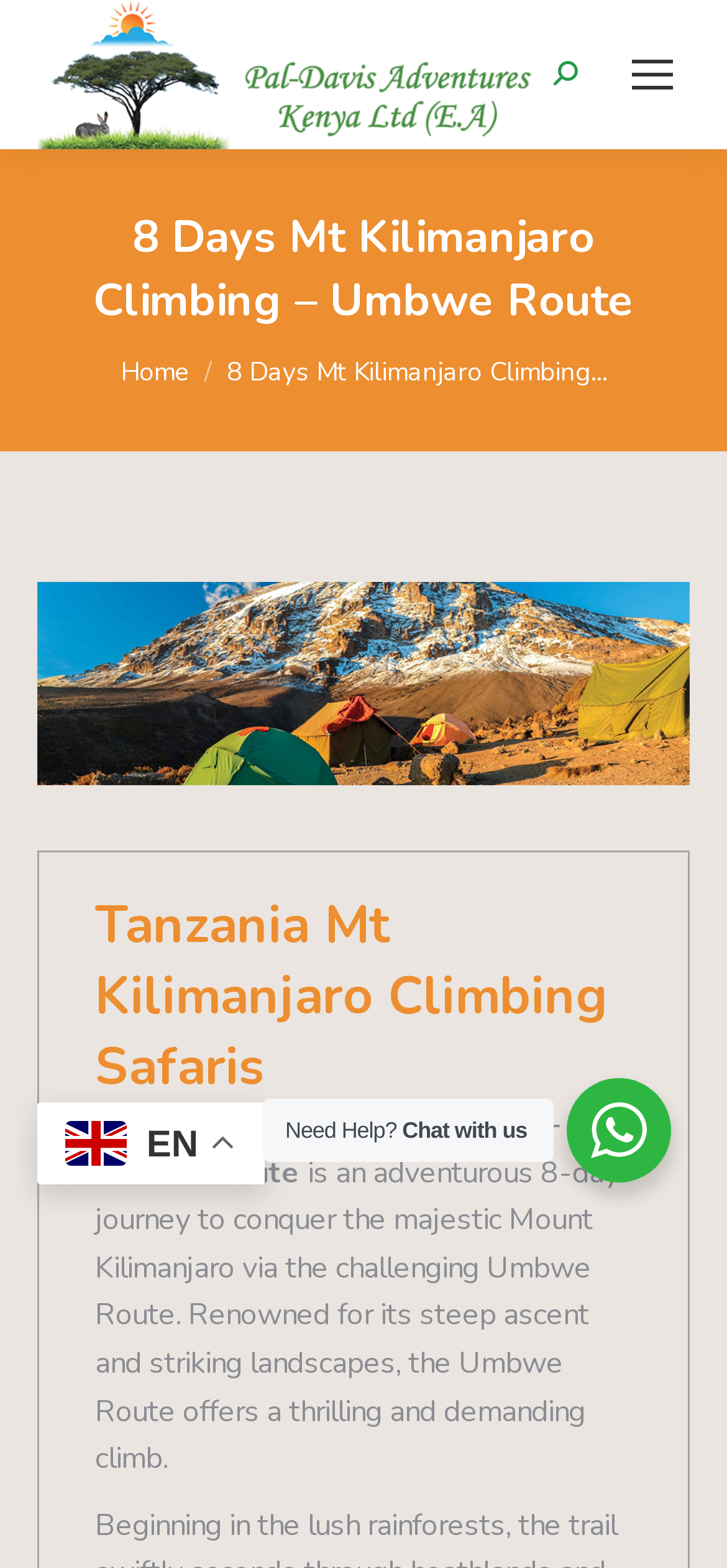Locate the bounding box coordinates of the UI element described by: "Home". The bounding box coordinates should consist of four float numbers between 0 and 1, i.e., [left, top, right, bottom].

[0.165, 0.225, 0.26, 0.248]